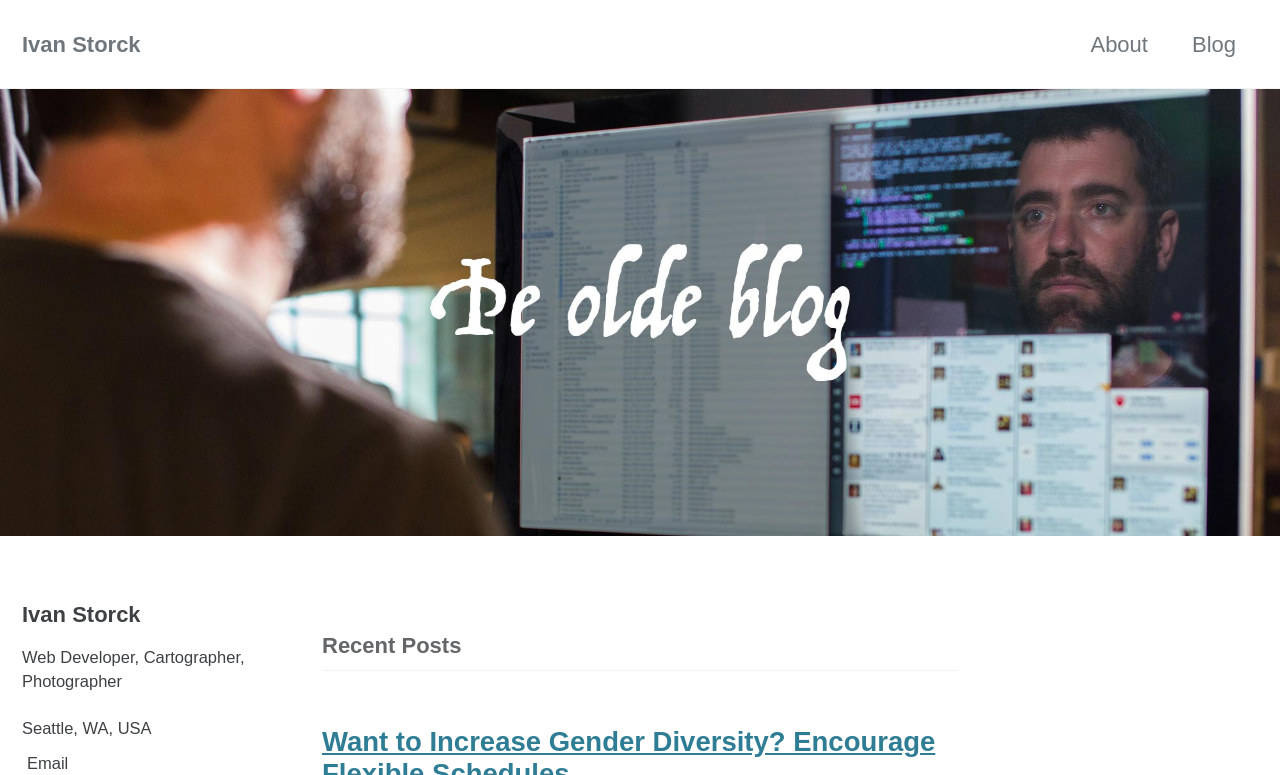Using the element description Ivan Storck, predict the bounding box coordinates for the UI element. Provide the coordinates in (top-left x, top-left y, bottom-right x, bottom-right y) format with values ranging from 0 to 1.

[0.017, 0.035, 0.11, 0.078]